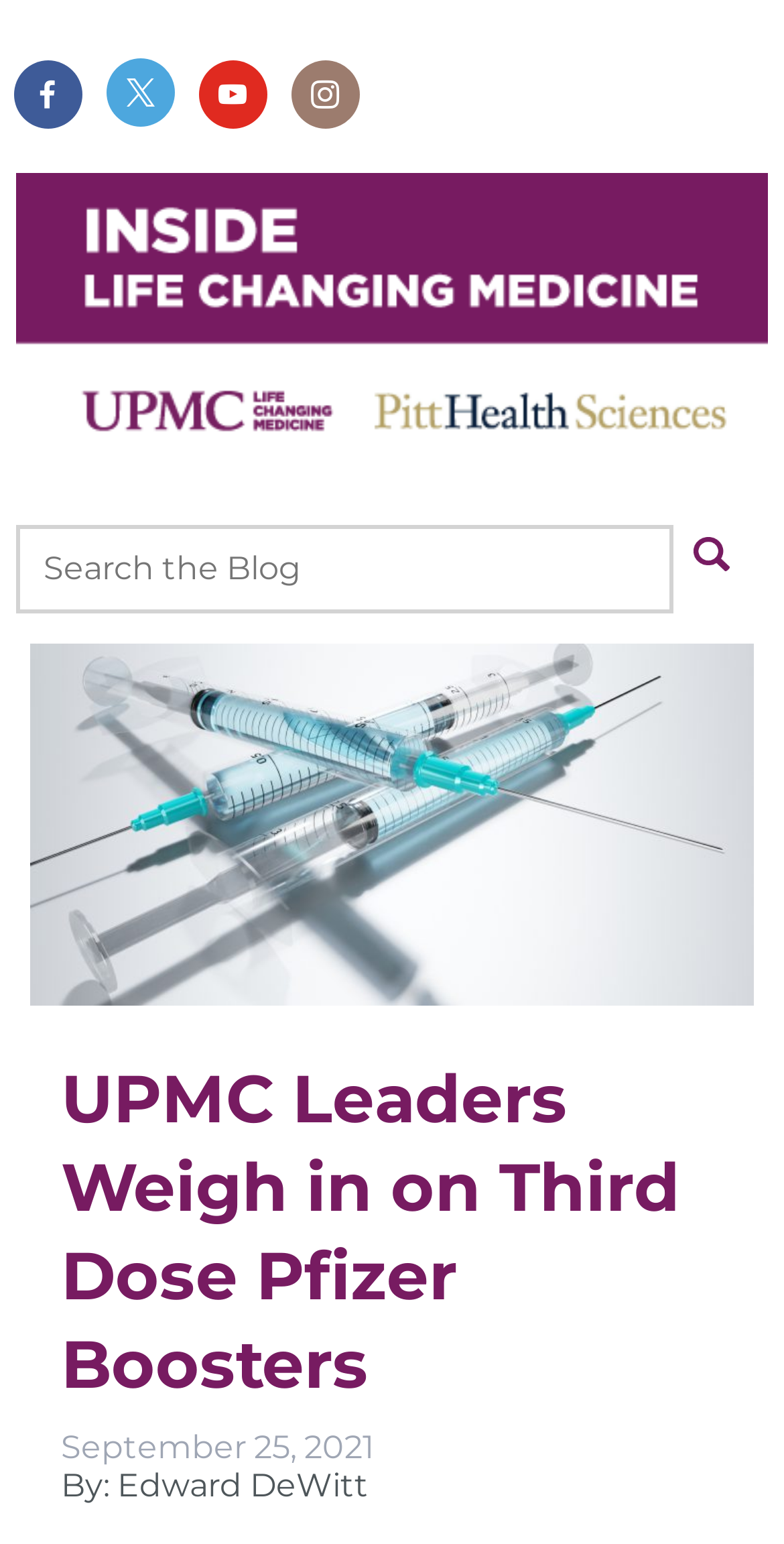What is the purpose of the search box? Analyze the screenshot and reply with just one word or a short phrase.

To search the blog